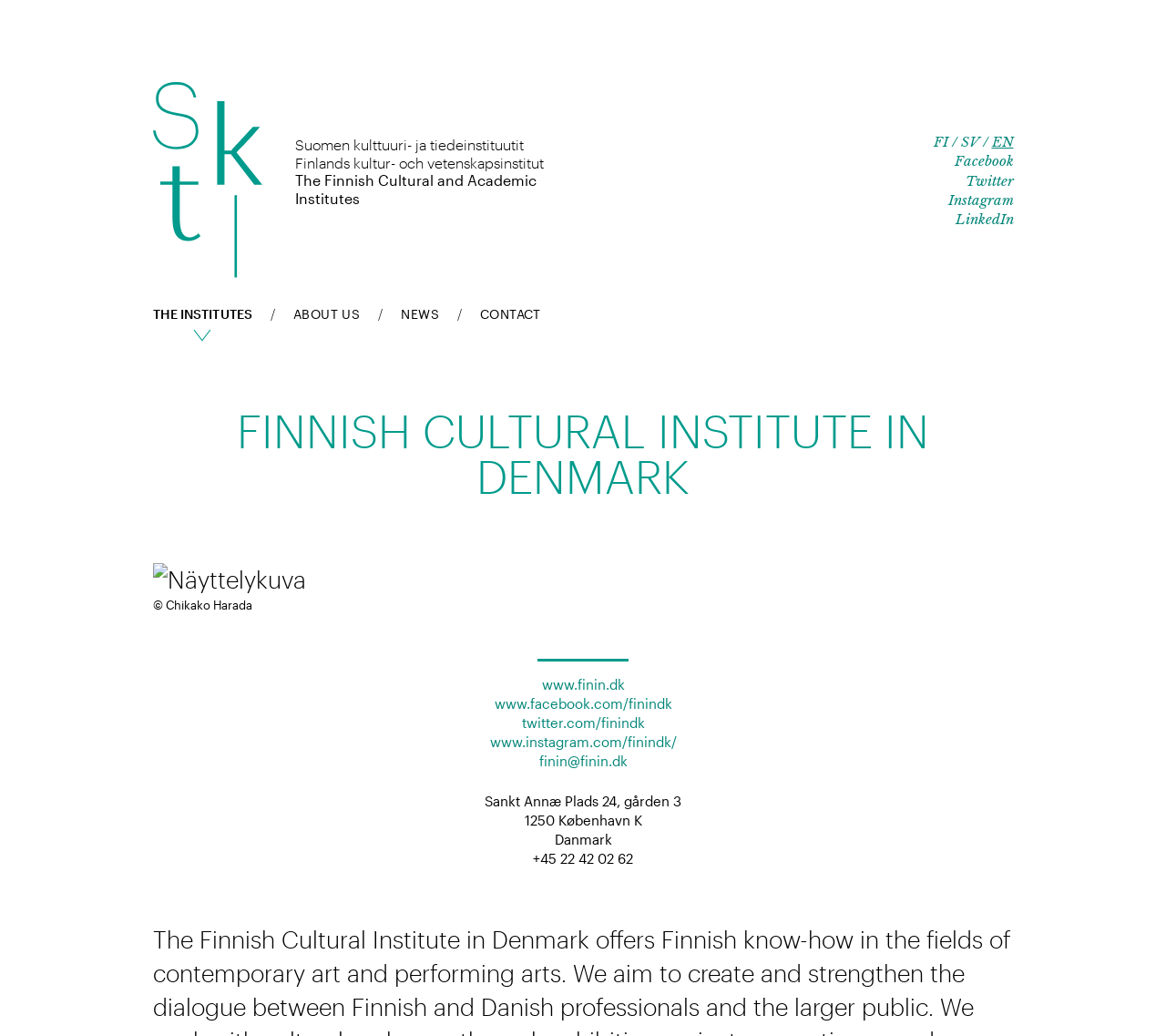What social media platforms does the institute have?
Answer the question with a single word or phrase, referring to the image.

Facebook, Twitter, Instagram, LinkedIn